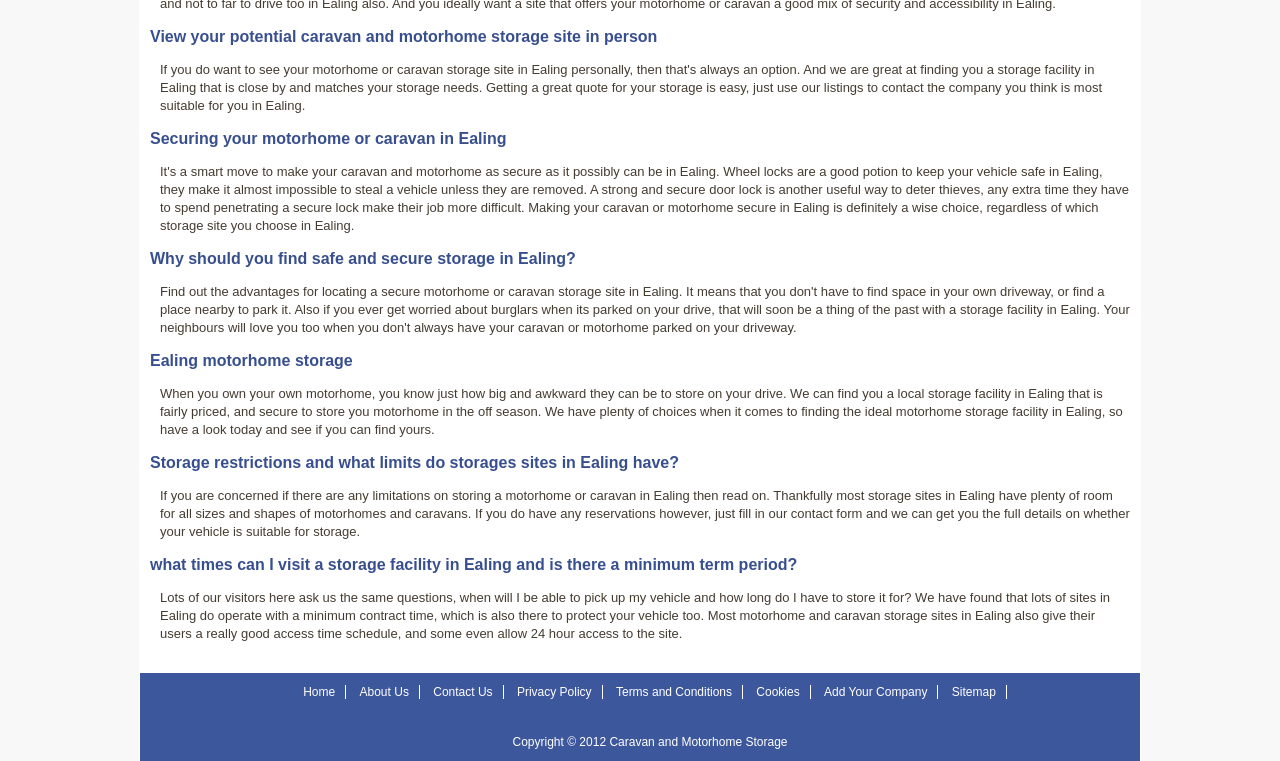Determine the bounding box of the UI element mentioned here: "Sitemap". The coordinates must be in the format [left, top, right, bottom] with values ranging from 0 to 1.

[0.744, 0.9, 0.778, 0.919]